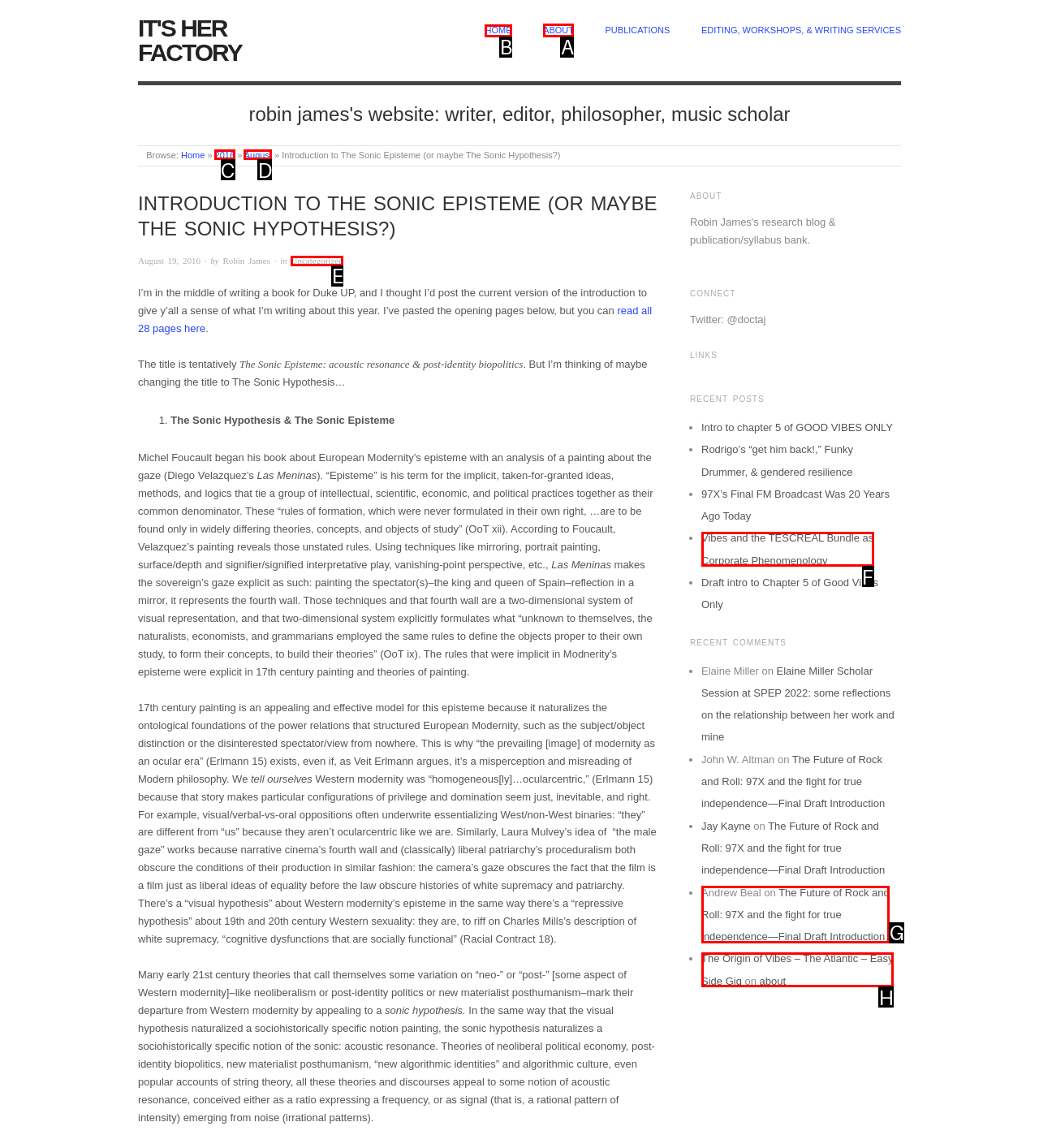Which UI element's letter should be clicked to achieve the task: View the about page
Provide the letter of the correct choice directly.

A